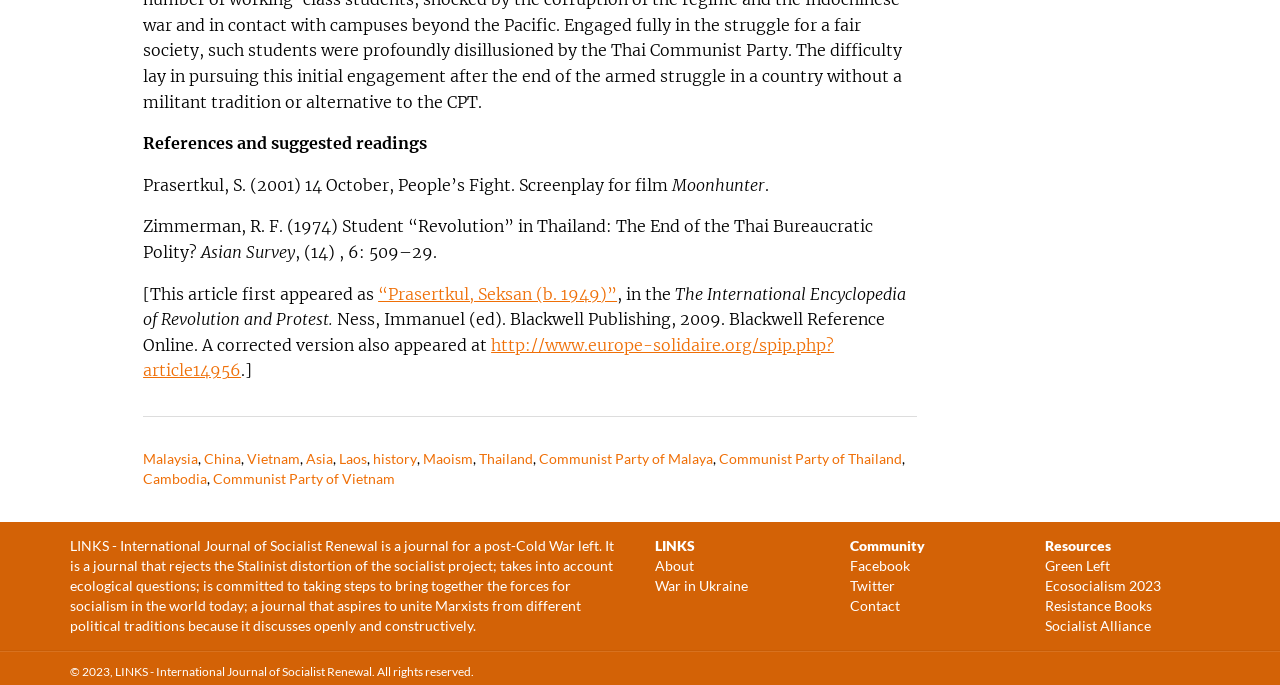Answer in one word or a short phrase: 
What is the theme of the webpage?

Socialism